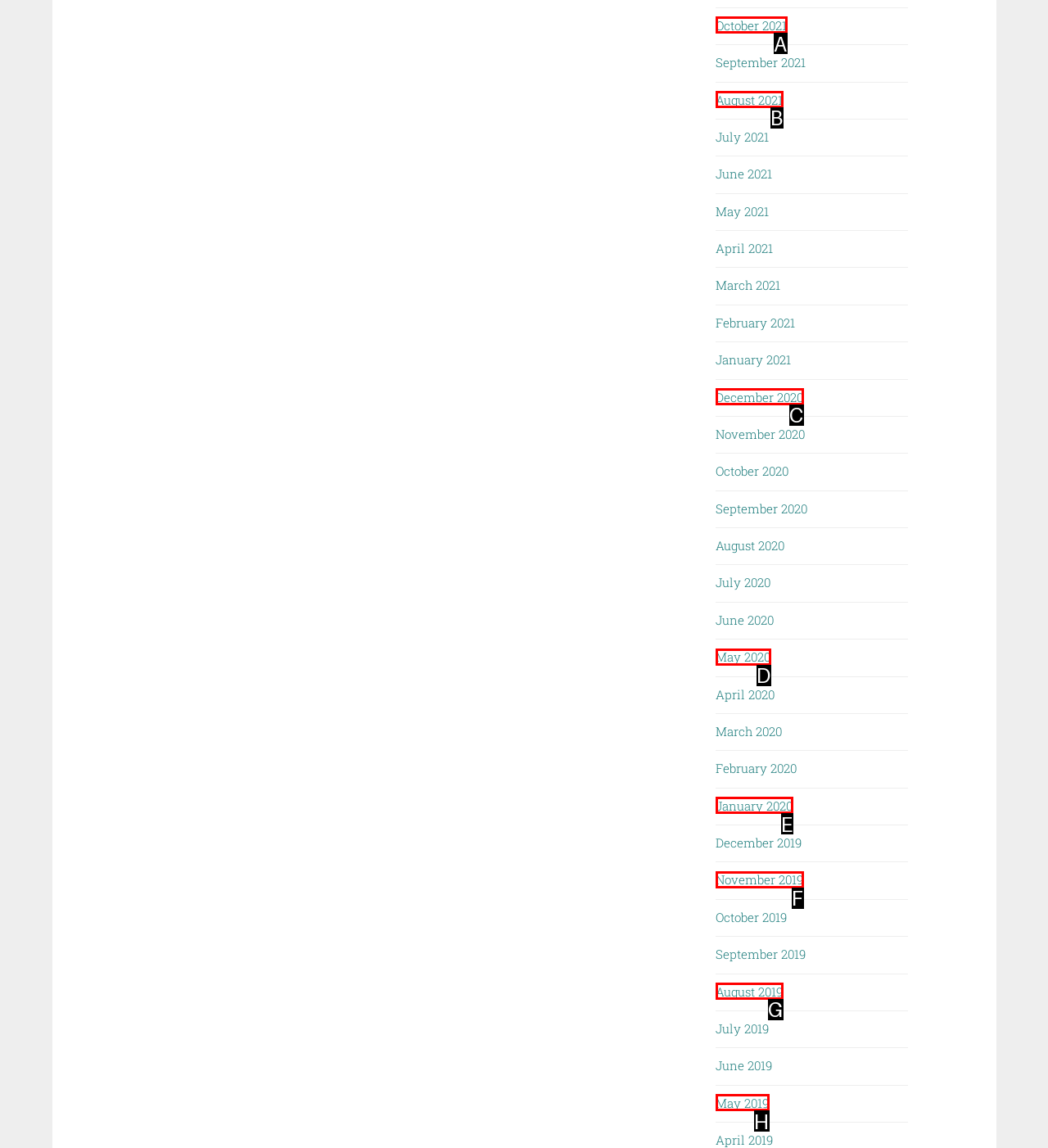Determine which HTML element best fits the description: December 2020
Answer directly with the letter of the matching option from the available choices.

C